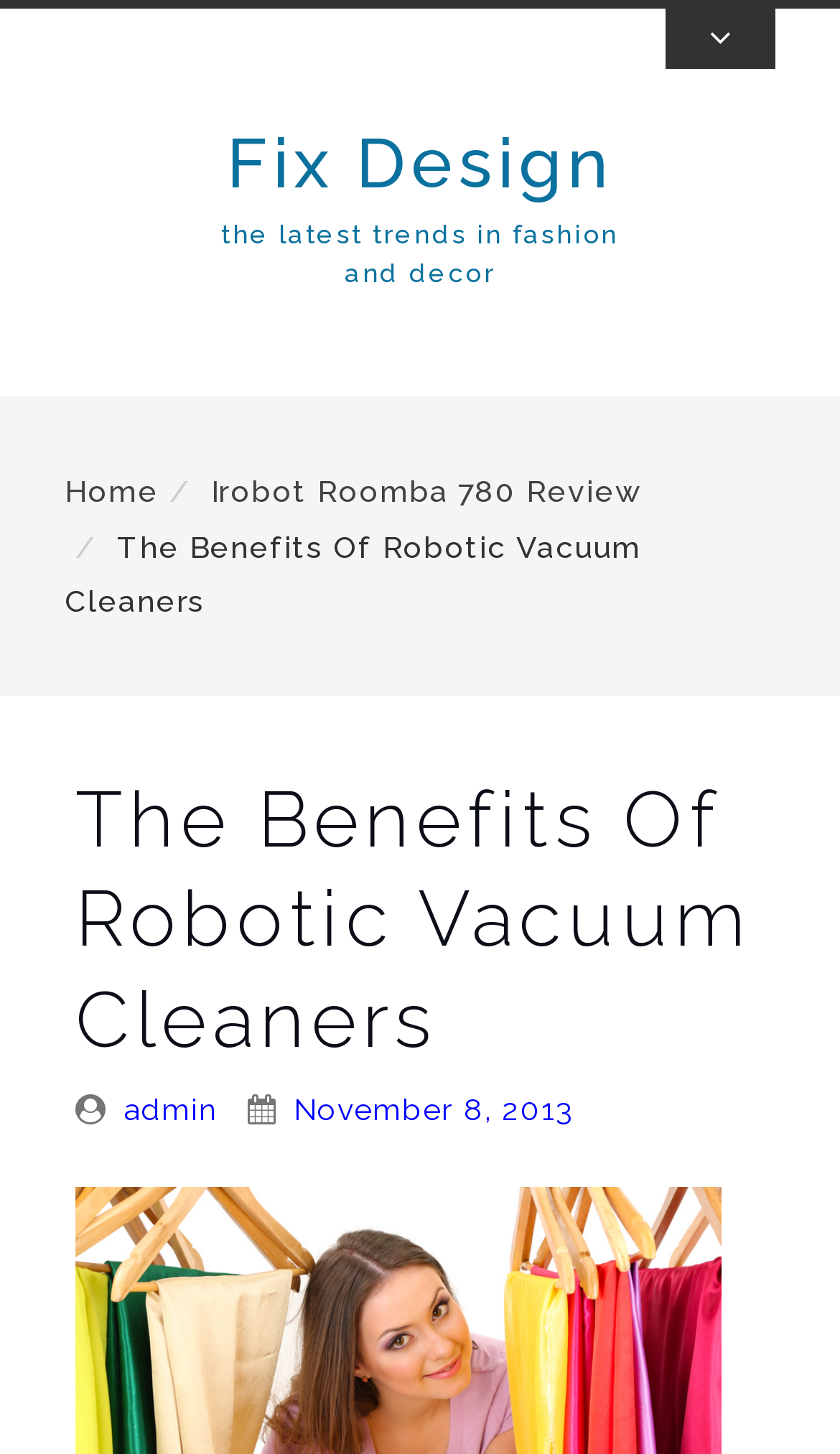Locate the bounding box coordinates of the UI element described by: "Fix Design". The bounding box coordinates should consist of four float numbers between 0 and 1, i.e., [left, top, right, bottom].

[0.27, 0.084, 0.73, 0.139]